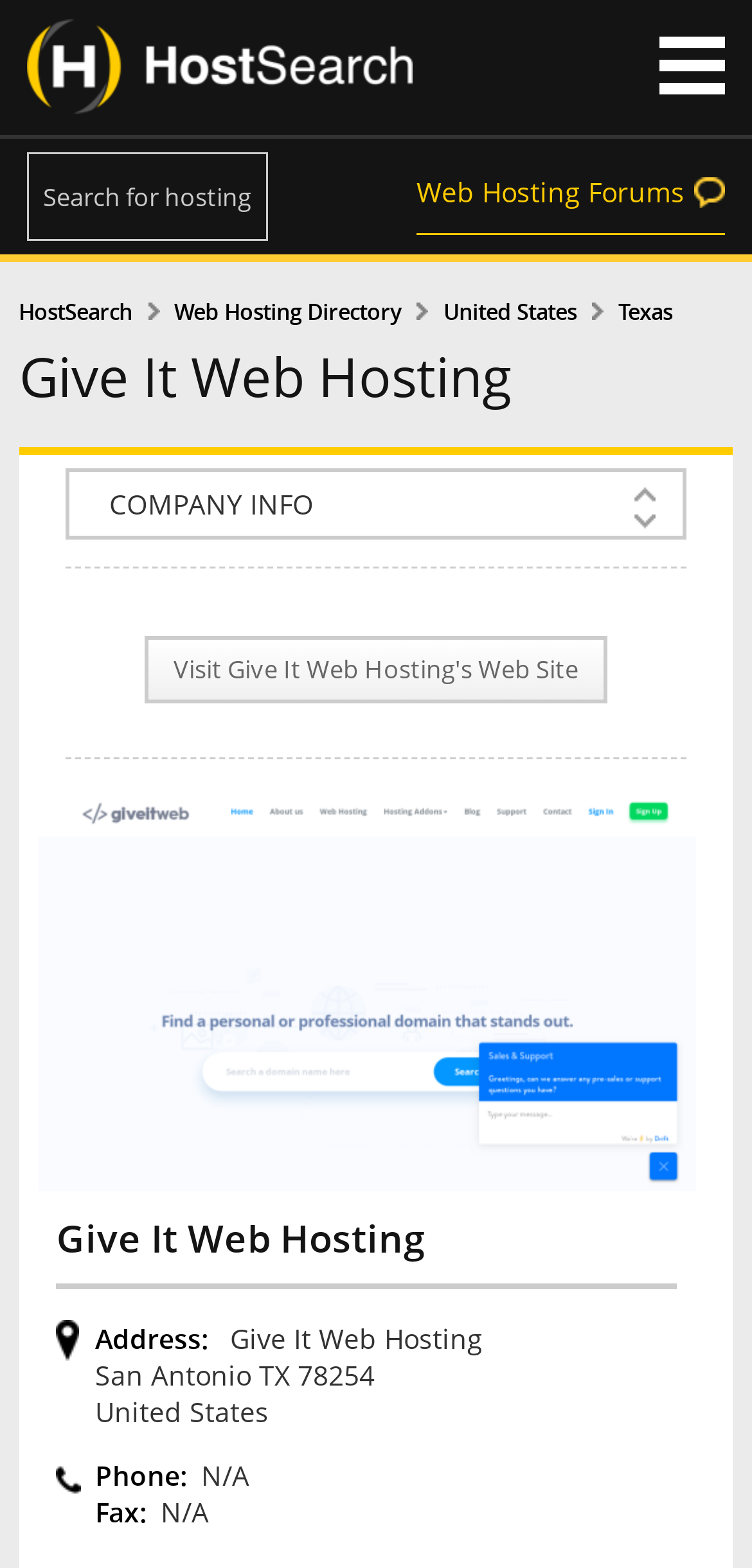Please answer the following question using a single word or phrase: 
How many links are there in the webpage?

11